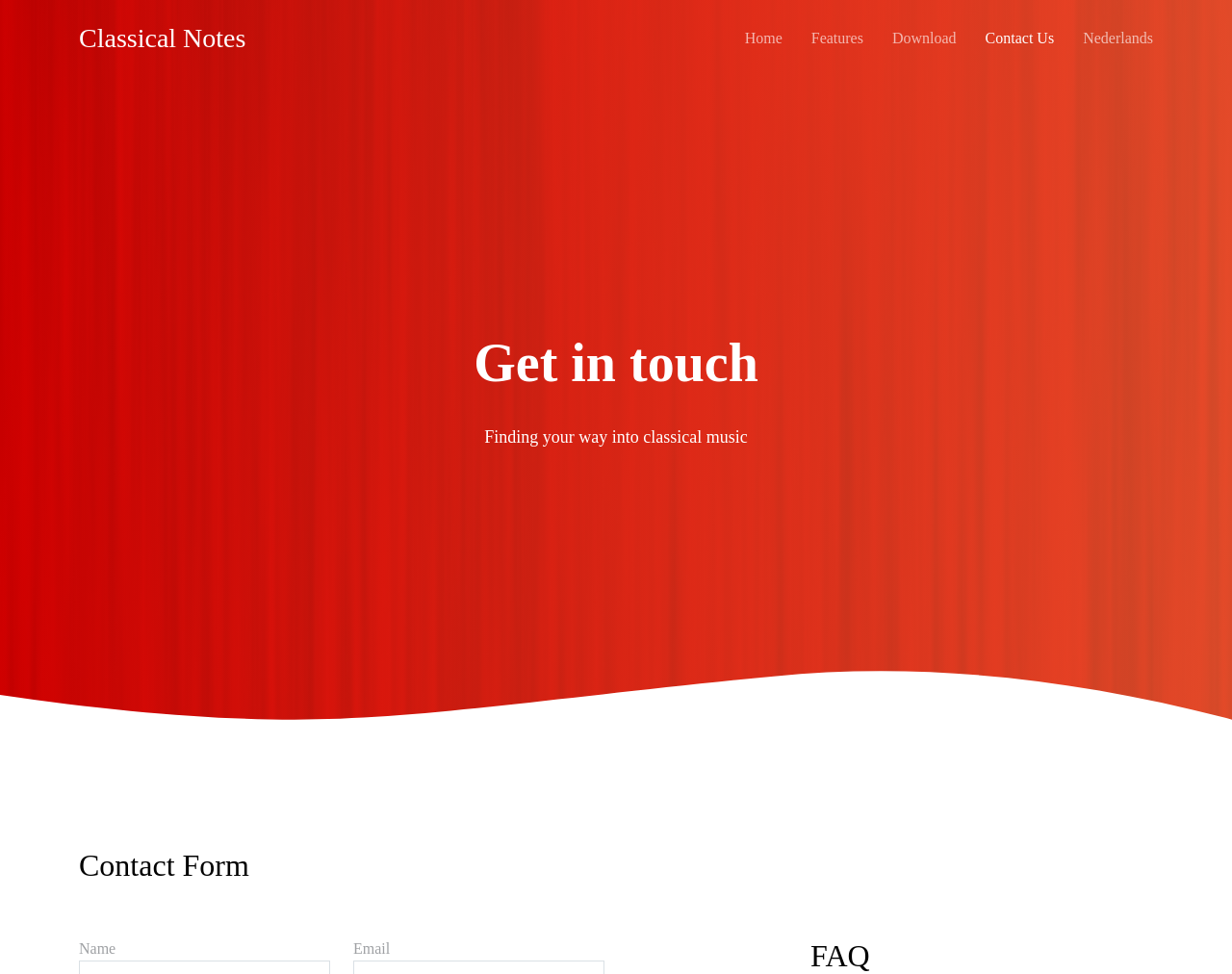Based on the image, provide a detailed and complete answer to the question: 
How many navigation links are at the top of the webpage?

There are five links at the top of the webpage, namely 'Home', 'Features', 'Download', 'Contact Us', and 'Nederlands', which are likely navigation links to other sections of the website.